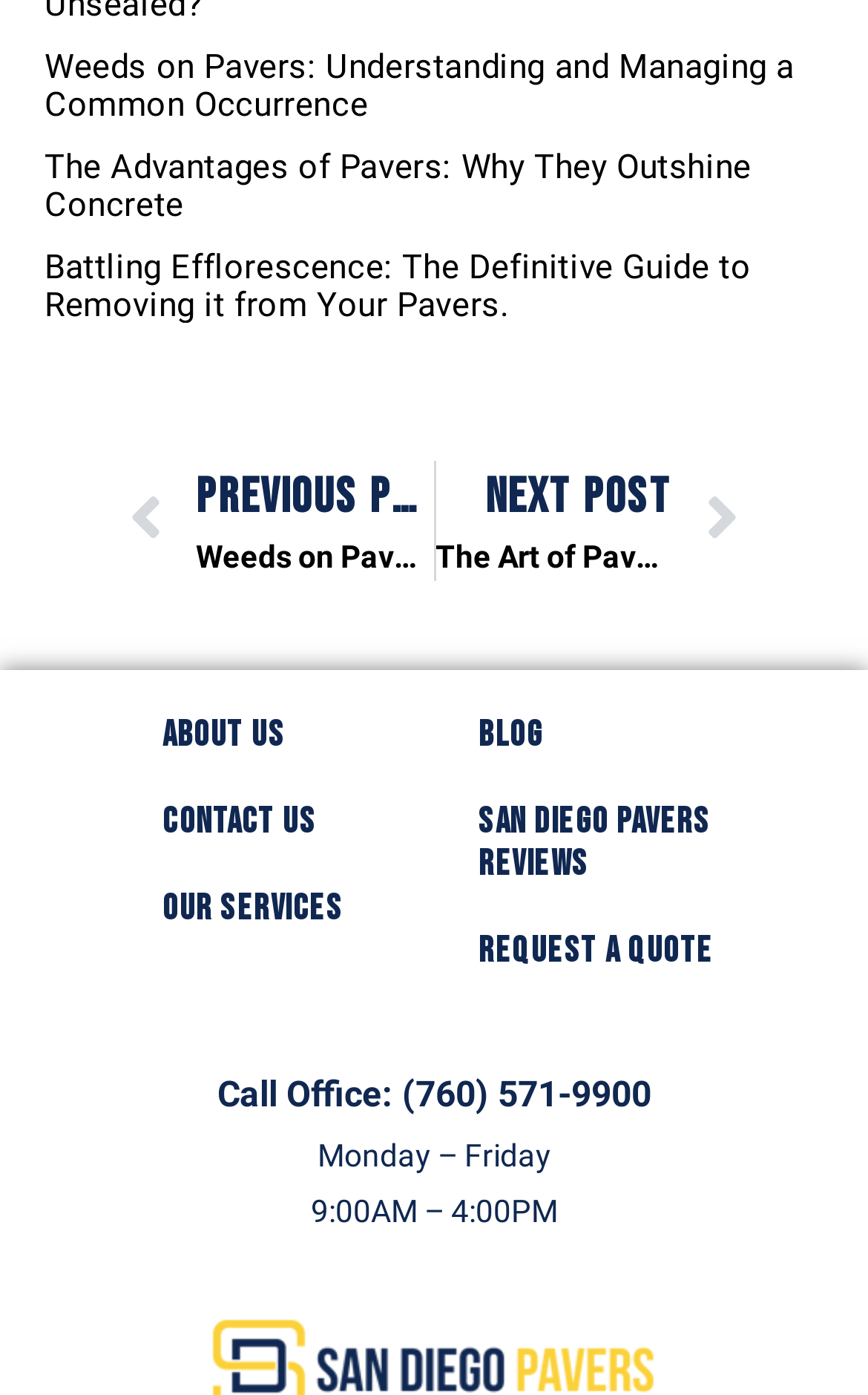Locate the bounding box coordinates of the clickable area to execute the instruction: "Go to the page of SUBARU OUTBACK AWD TOURING". Provide the coordinates as four float numbers between 0 and 1, represented as [left, top, right, bottom].

None